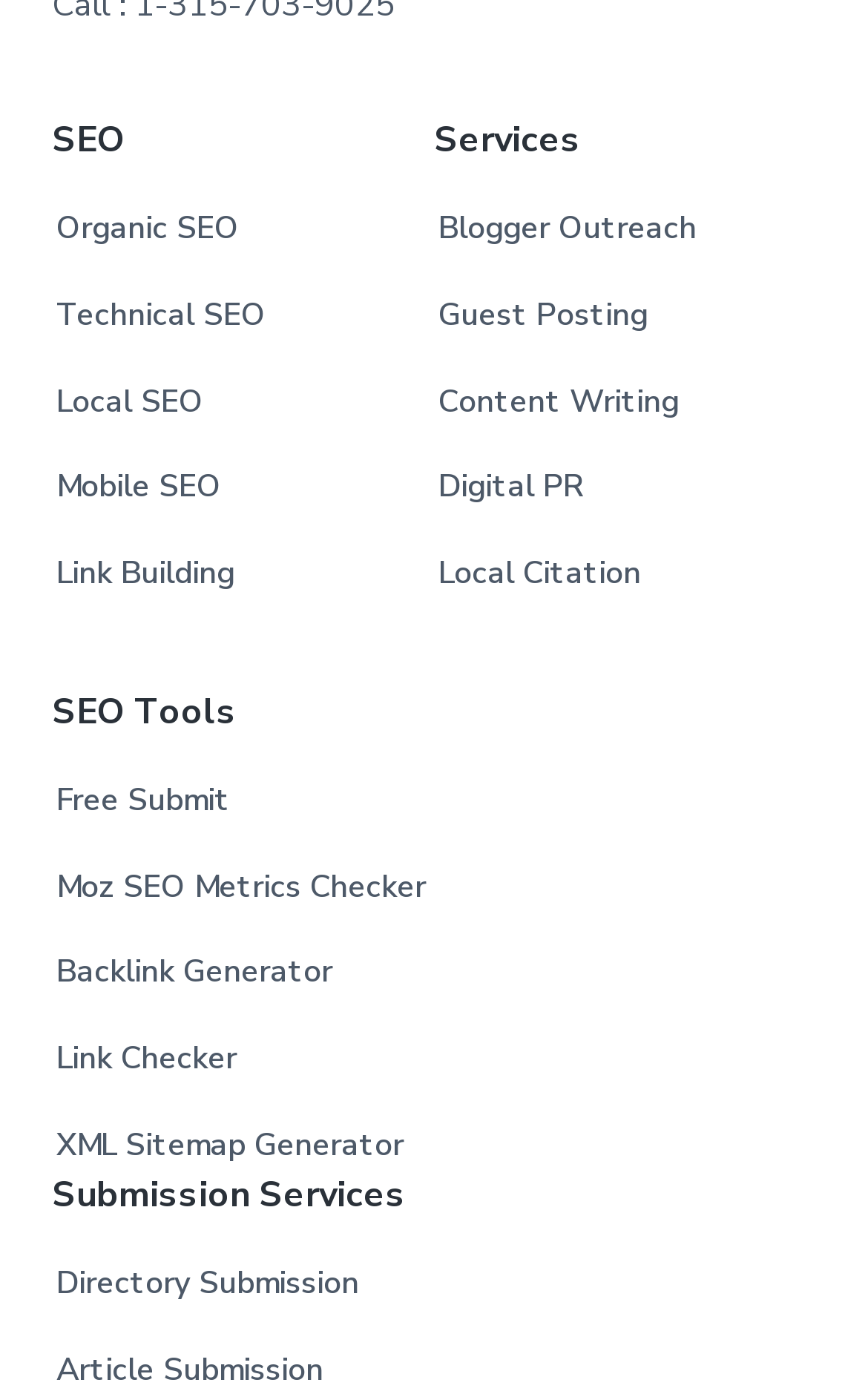What is the last service offered?
From the details in the image, provide a complete and detailed answer to the question.

Under the 'Services' heading, the last service offered is Local Citation, which is listed as the fifth service.